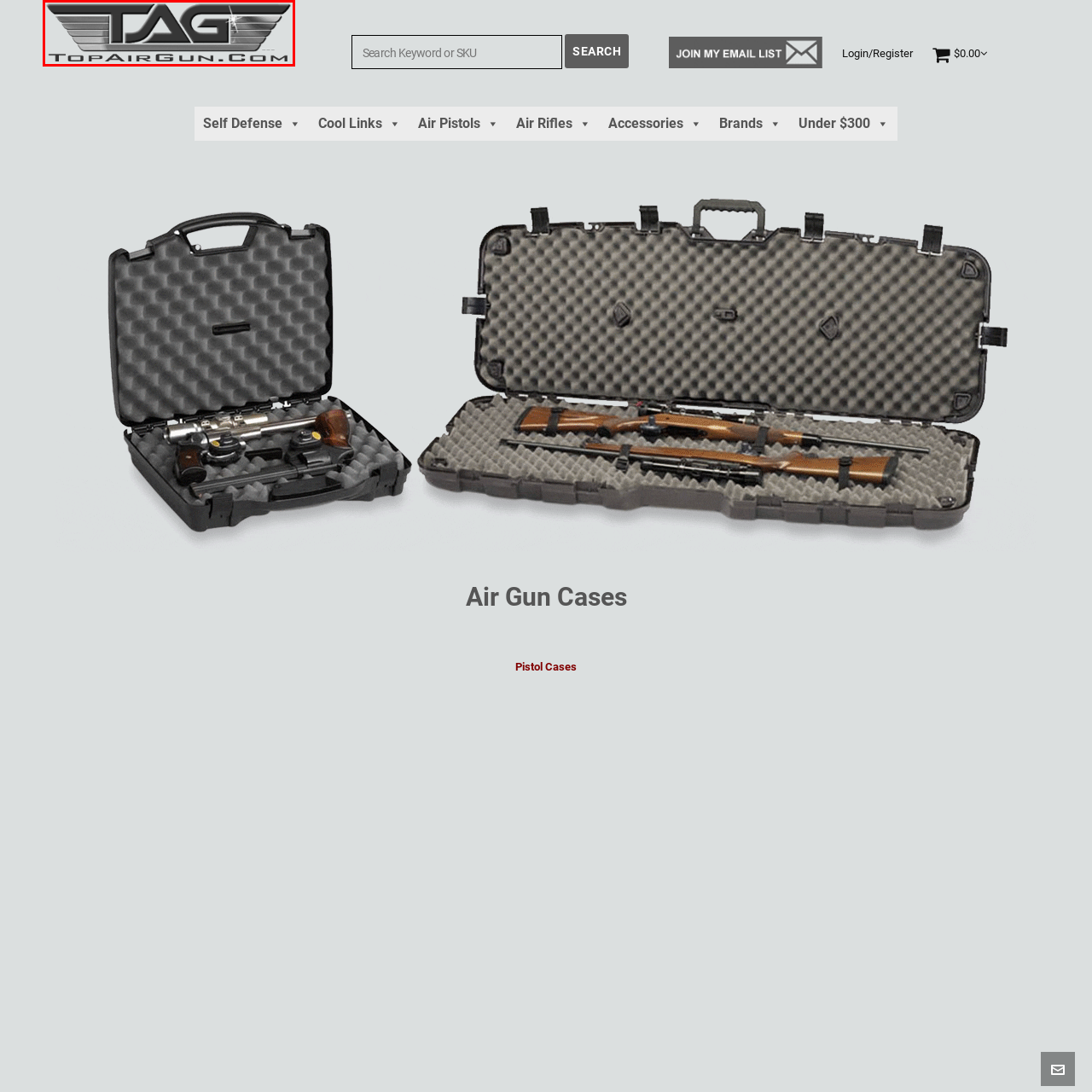What is the full name of the company?
Study the image highlighted with a red bounding box and respond to the question with a detailed answer.

The full name of the company is 'TopAirGun.Com', which is displayed alongside the acronym 'TAG' in the logo.